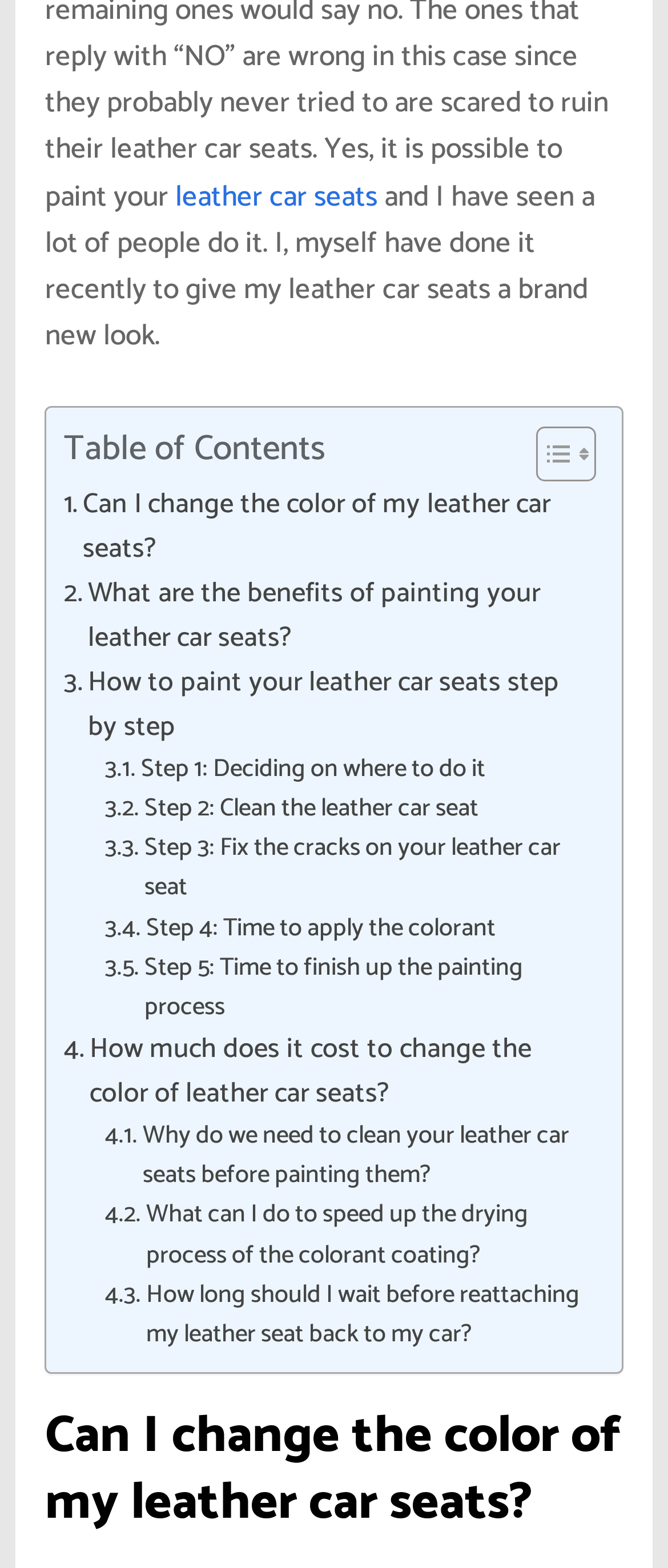Based on what you see in the screenshot, provide a thorough answer to this question: How many steps are involved in painting leather car seats?

The webpage provides a step-by-step guide on how to paint leather car seats, and there are 5 steps mentioned, which are deciding on where to do it, cleaning the leather car seat, fixing the cracks, applying the colorant, and finishing up the painting process.